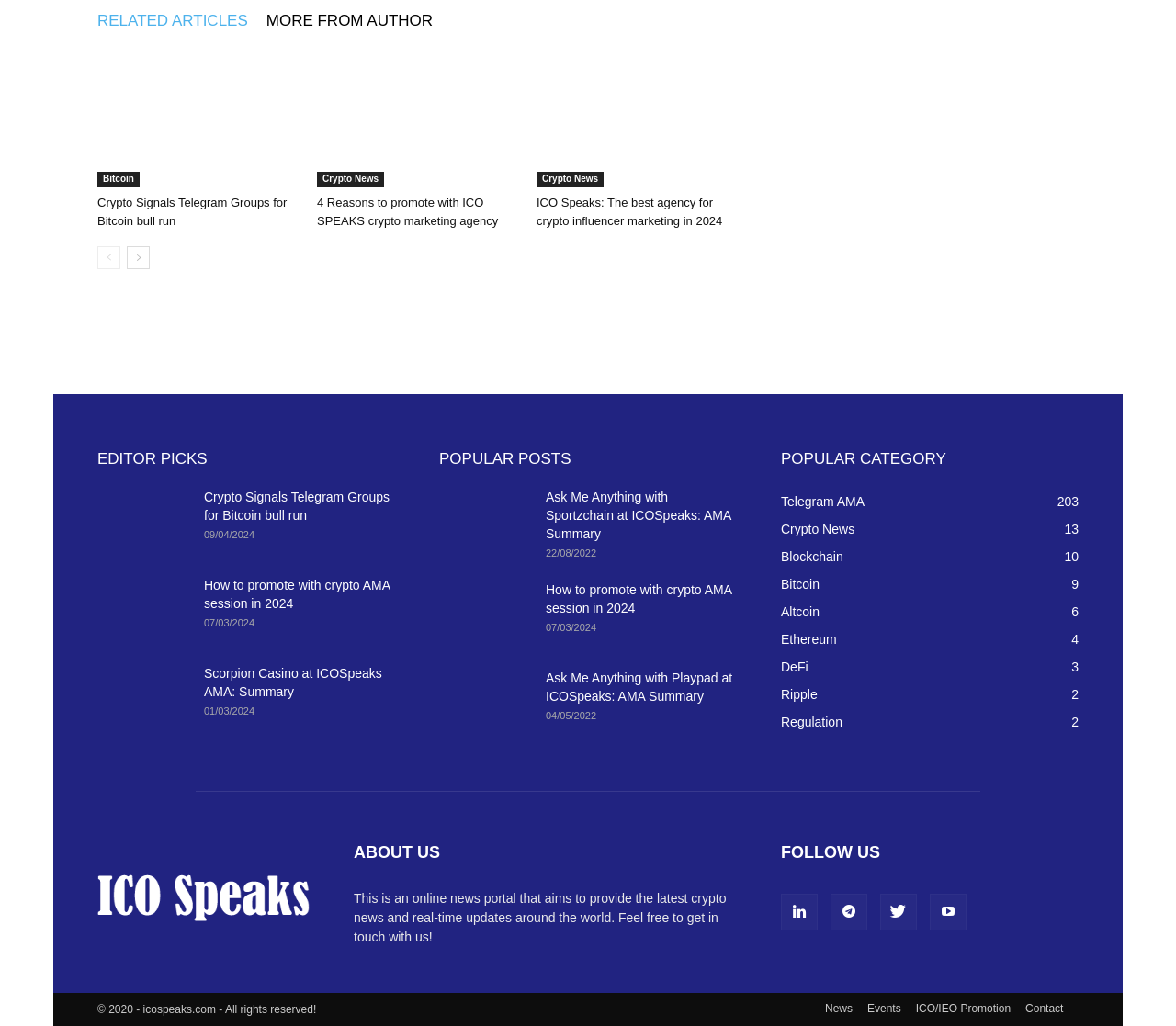What is the date of the article 'Scorpion Casino at ICOSpeaks AMA: Summary'?
Based on the screenshot, answer the question with a single word or phrase.

01/03/2024